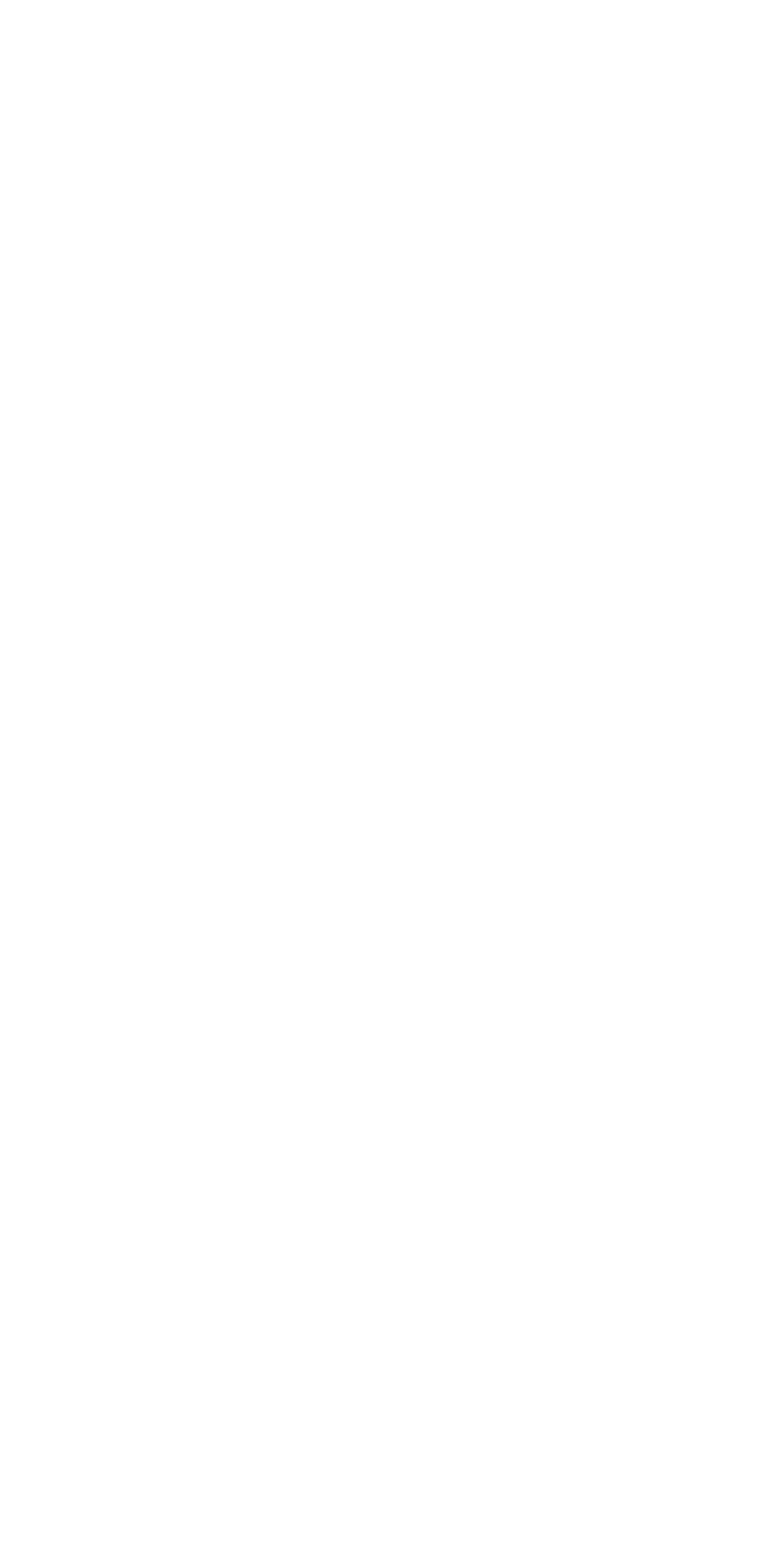How many subcontractor employees will be employed for the project? Using the information from the screenshot, answer with a single word or phrase.

Over 1,000